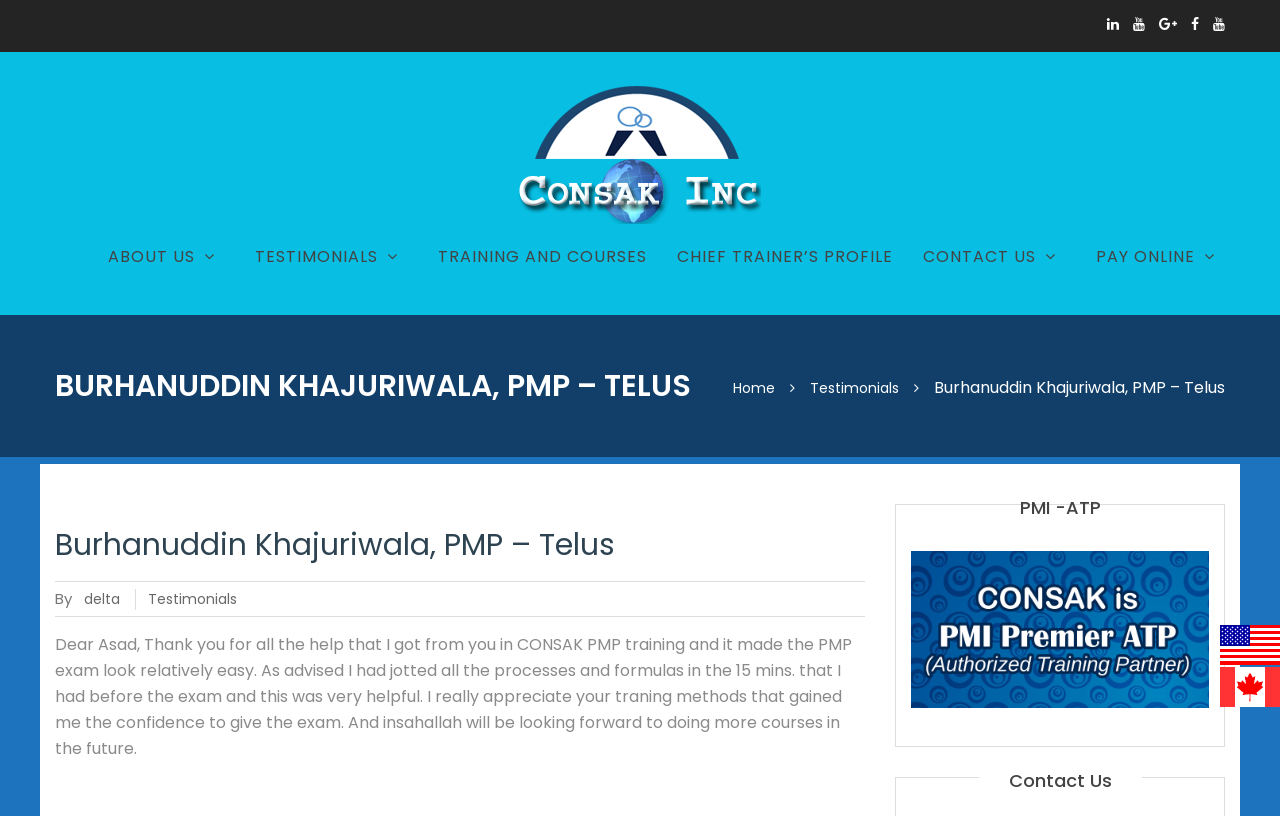Respond to the question below with a single word or phrase:
What are the social media platforms linked on this webpage?

LinkedIn, YouTube, Google+, Facebook